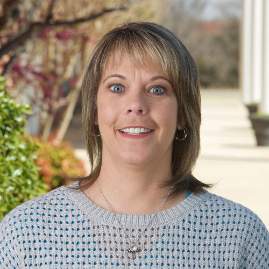What is the event organized by Shawn McGill? Refer to the image and provide a one-word or short phrase answer.

Will Rogers Back-to-School Bash